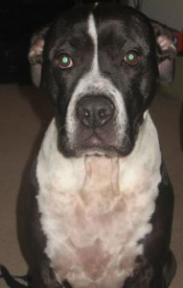What is the owner's attitude towards Josey?
Craft a detailed and extensive response to the question.

The caption conveys that the owner has a heartfelt story about their journey with Josey, implying a strong emotional bond and affection towards the dog.